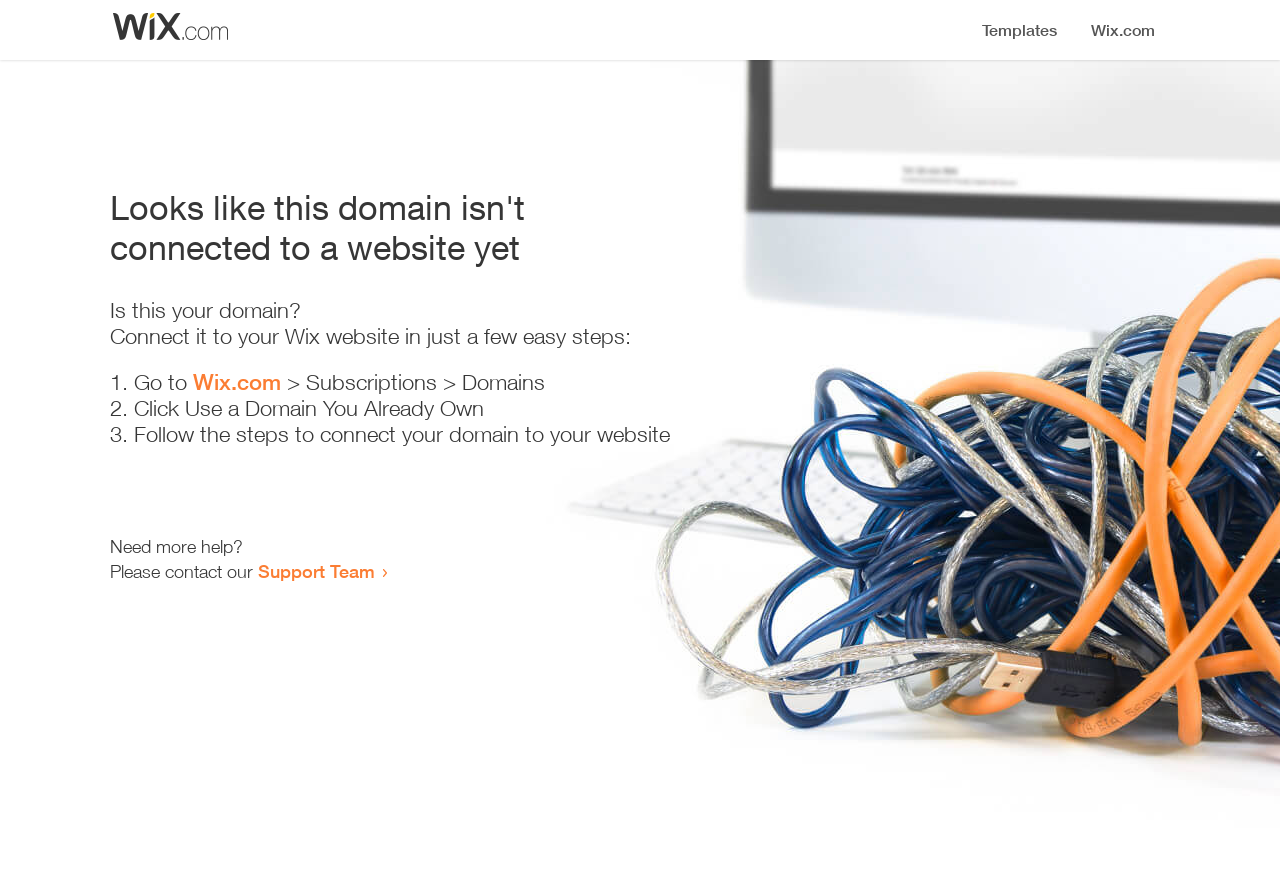How many steps are required to connect the domain?
Kindly answer the question with as much detail as you can.

The webpage provides a list of instructions to connect the domain, which consists of three steps: going to Wix.com, clicking 'Use a Domain You Already Own', and following the steps to connect the domain to the website.